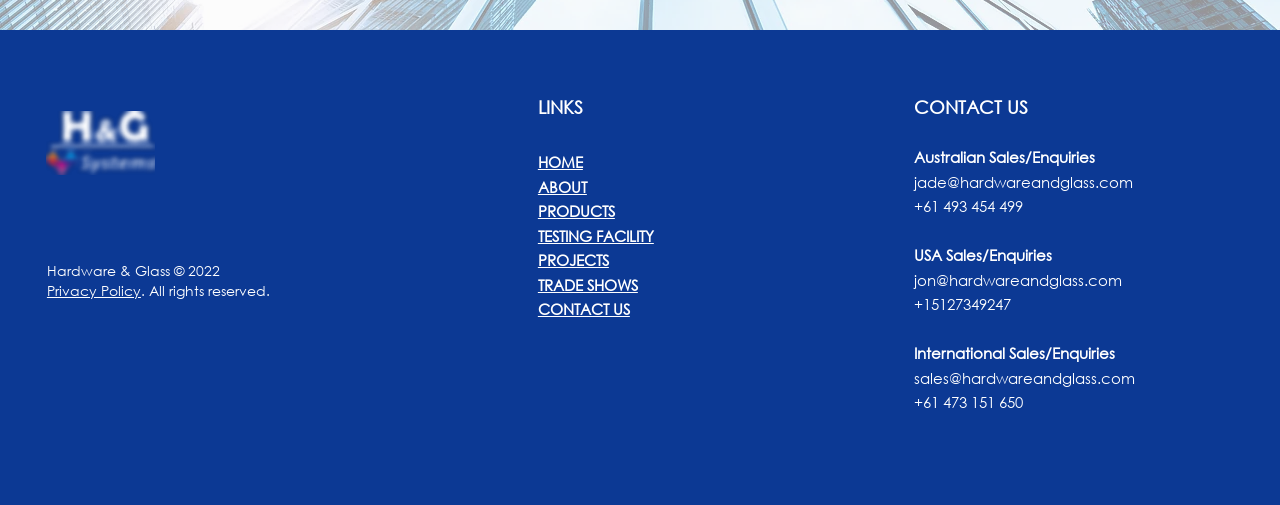Please predict the bounding box coordinates of the element's region where a click is necessary to complete the following instruction: "Click the 'Search' button". The coordinates should be represented by four float numbers between 0 and 1, i.e., [left, top, right, bottom].

None